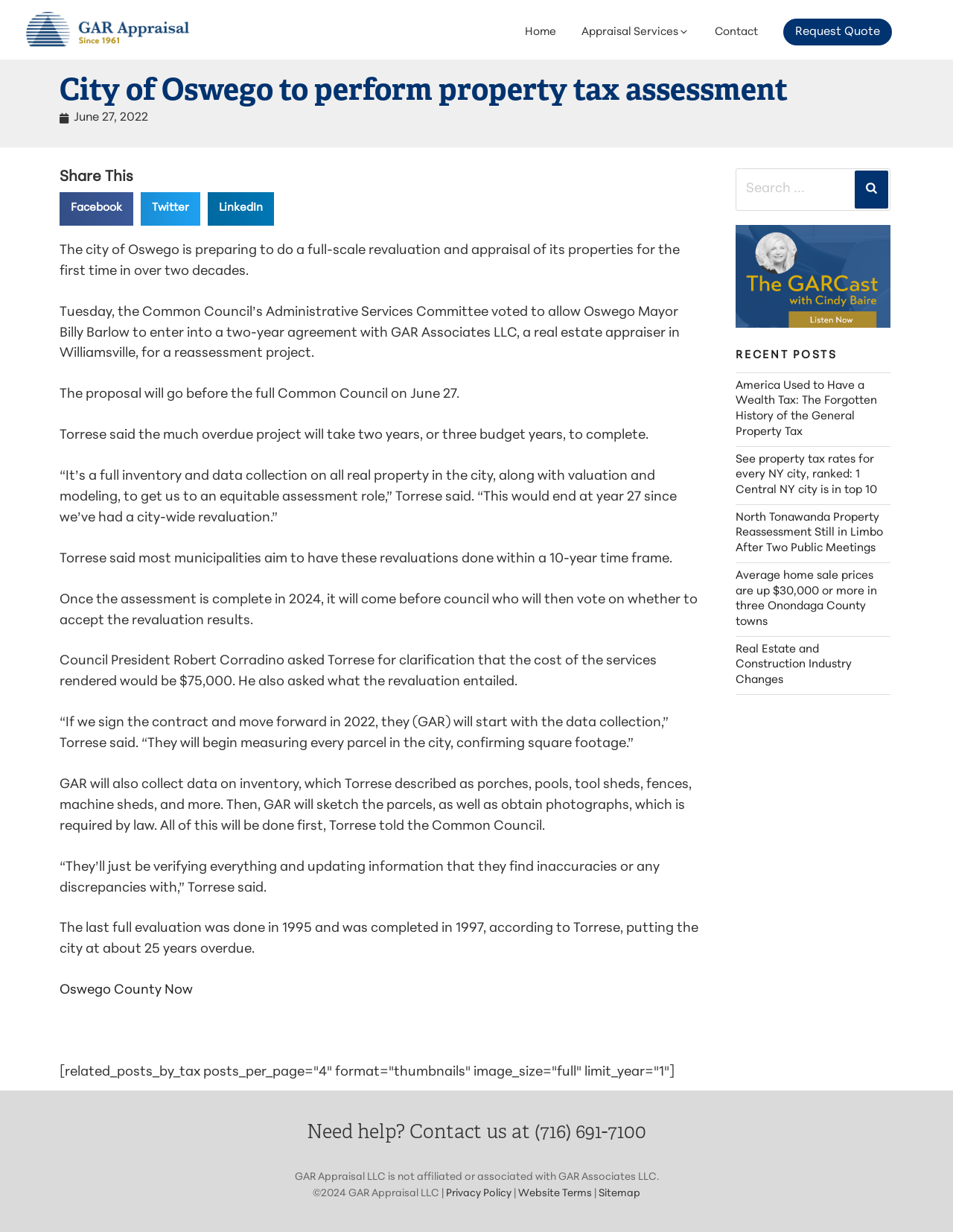Determine the bounding box for the UI element as described: "<img src="/images/blue-gar-logo.png" alt="GAR Associates"/>". The coordinates should be represented as four float numbers between 0 and 1, formatted as [left, top, right, bottom].

[0.025, 0.029, 0.22, 0.041]